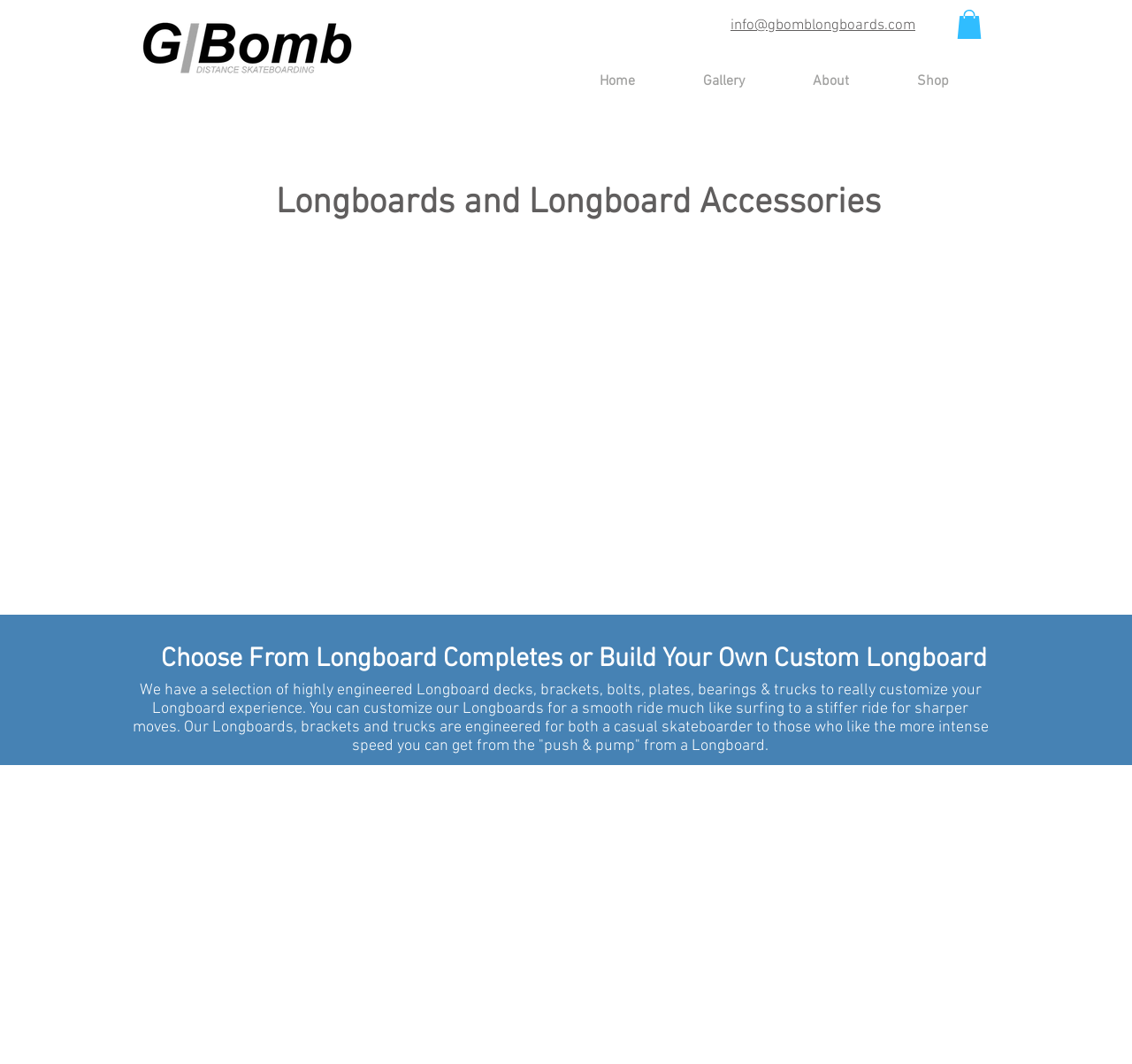Give a one-word or short phrase answer to the question: 
What is the navigation menu for?

Site navigation